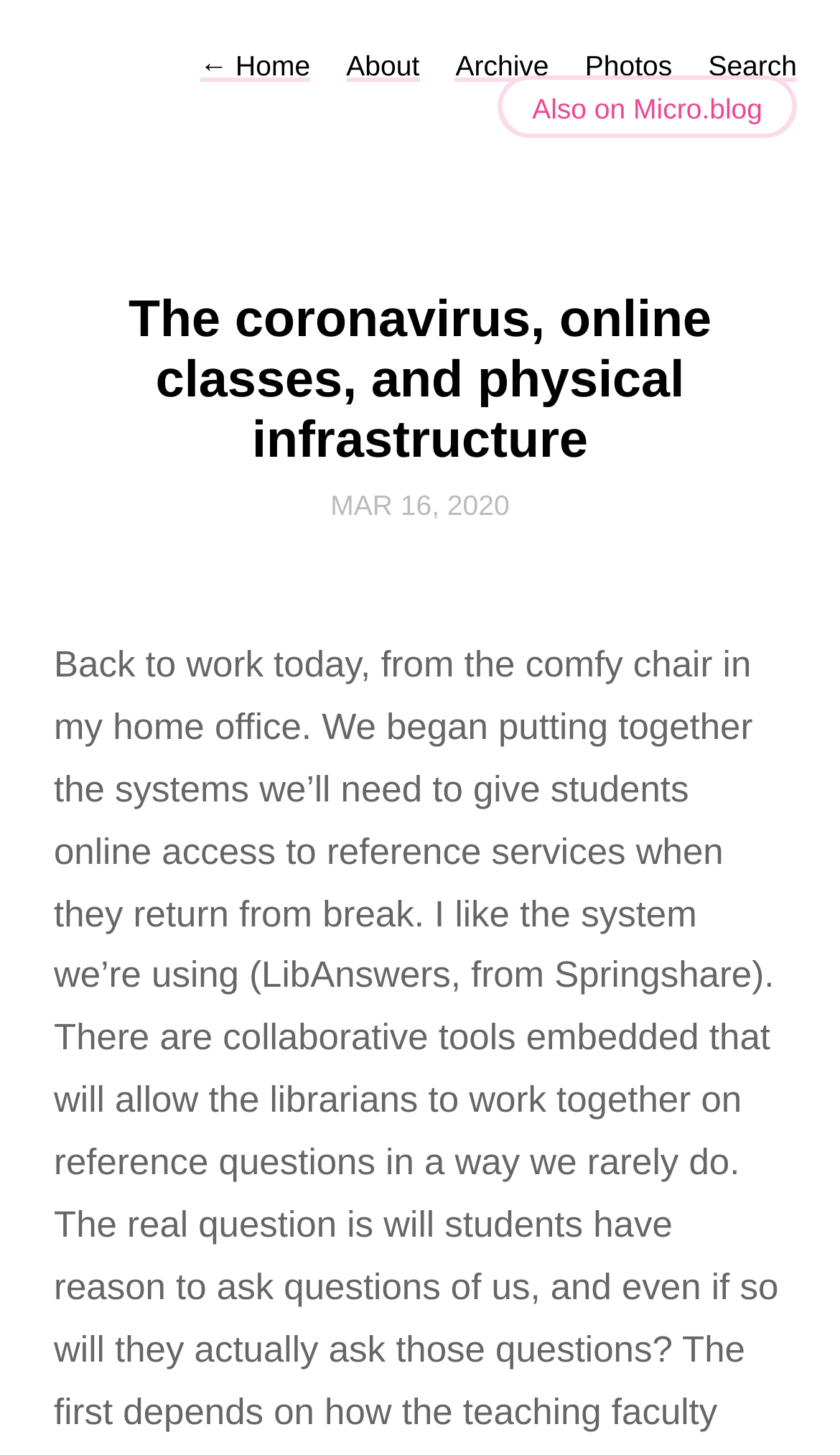Using the given element description, provide the bounding box coordinates (top-left x, top-left y, bottom-right x, bottom-right y) for the corresponding UI element in the screenshot: sympathy quotes for loss 1

None